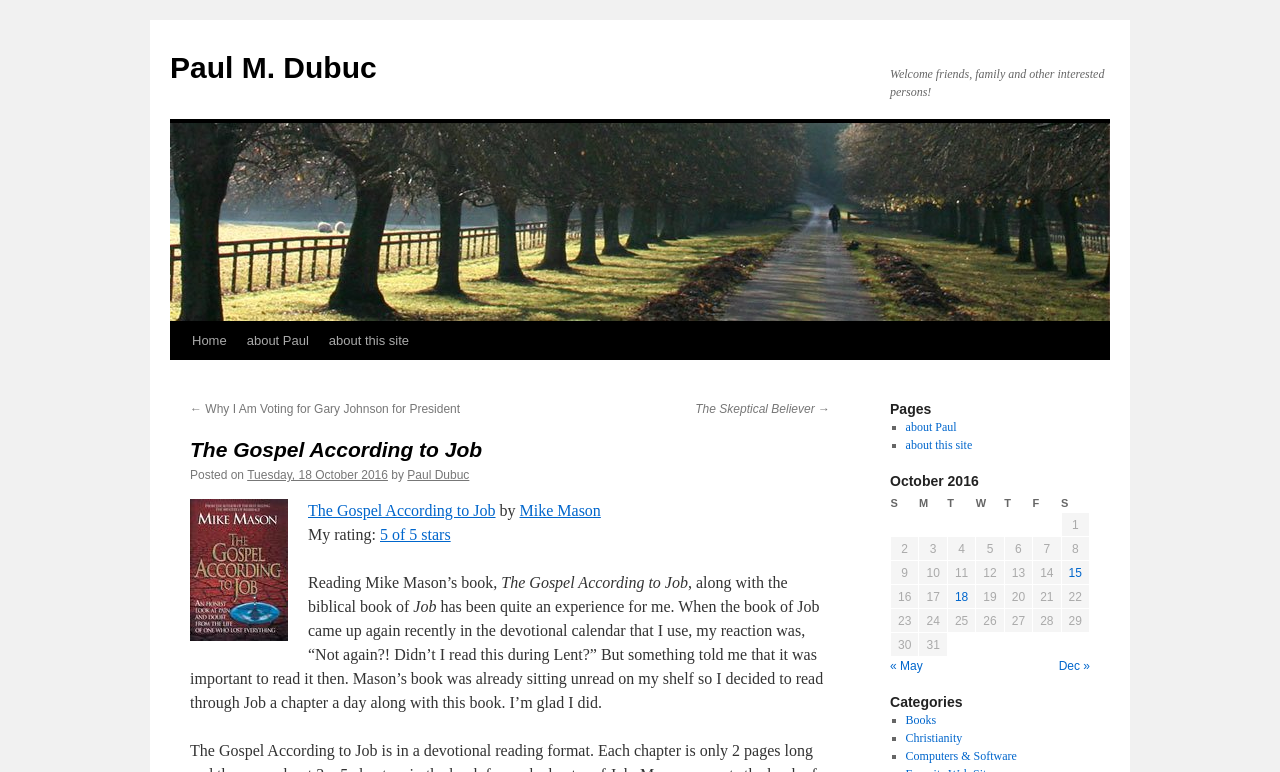Respond with a single word or phrase to the following question: What is the rating of the book 'The Gospel According to Job'?

5 of 5 stars